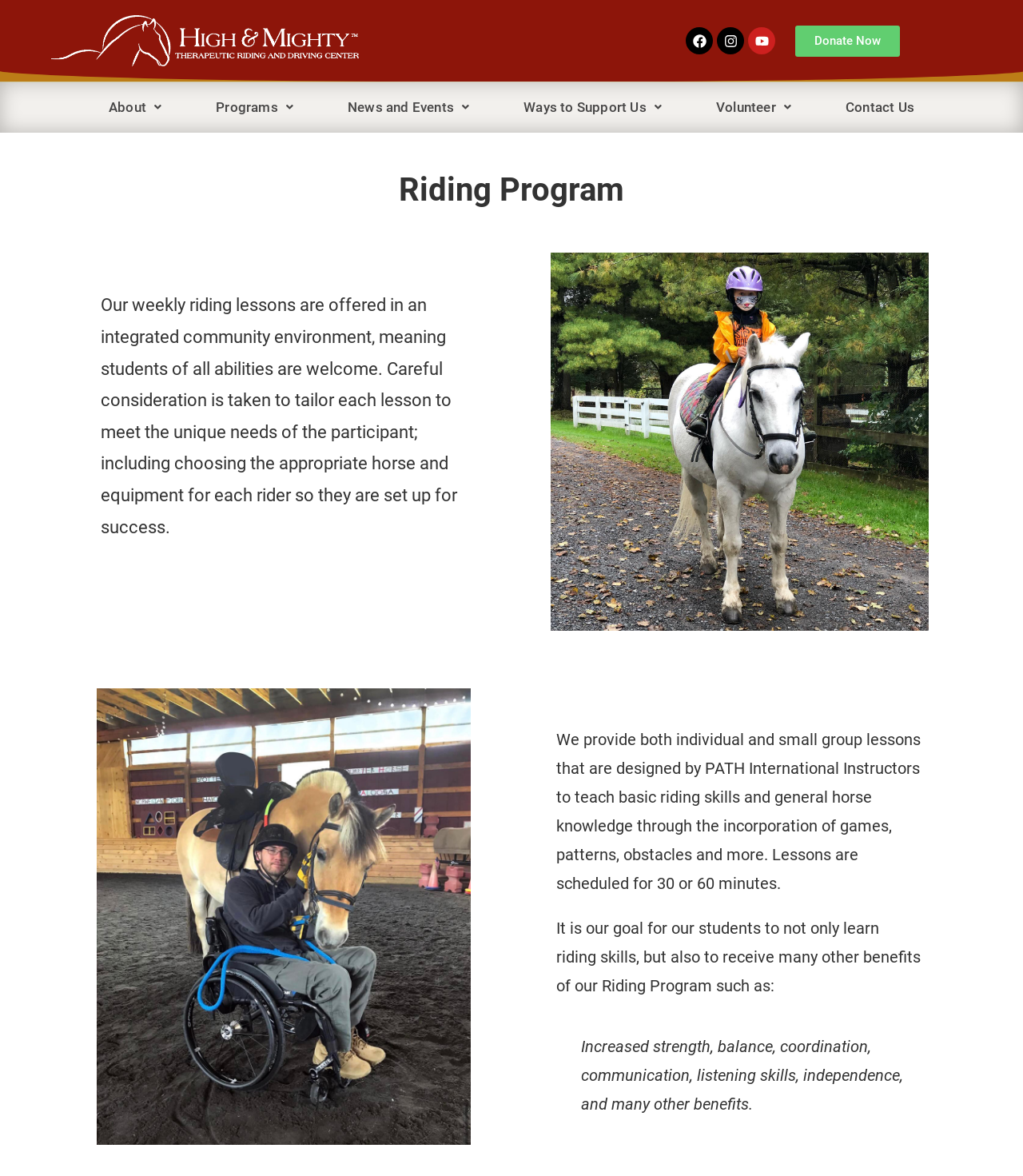Extract the bounding box coordinates for the UI element described as: "Say NO! To War".

None